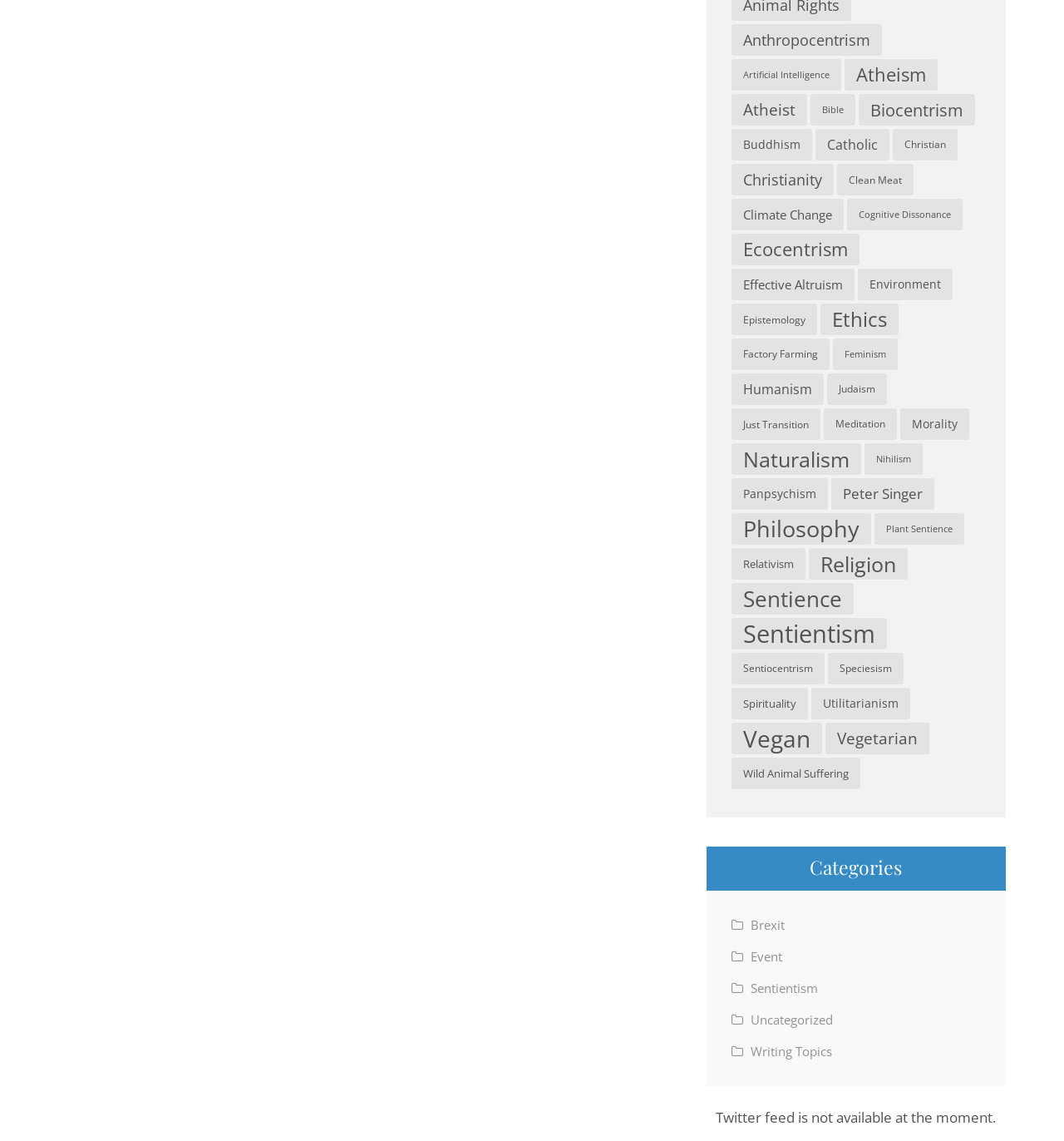How many categories are related to animals?
Please give a detailed and elaborate answer to the question.

I looked at the links on the webpage and found that there are at least 5 categories related to animals, including Sentientism, Vegan, Vegetarian, Animal Suffering, and Speciesism.